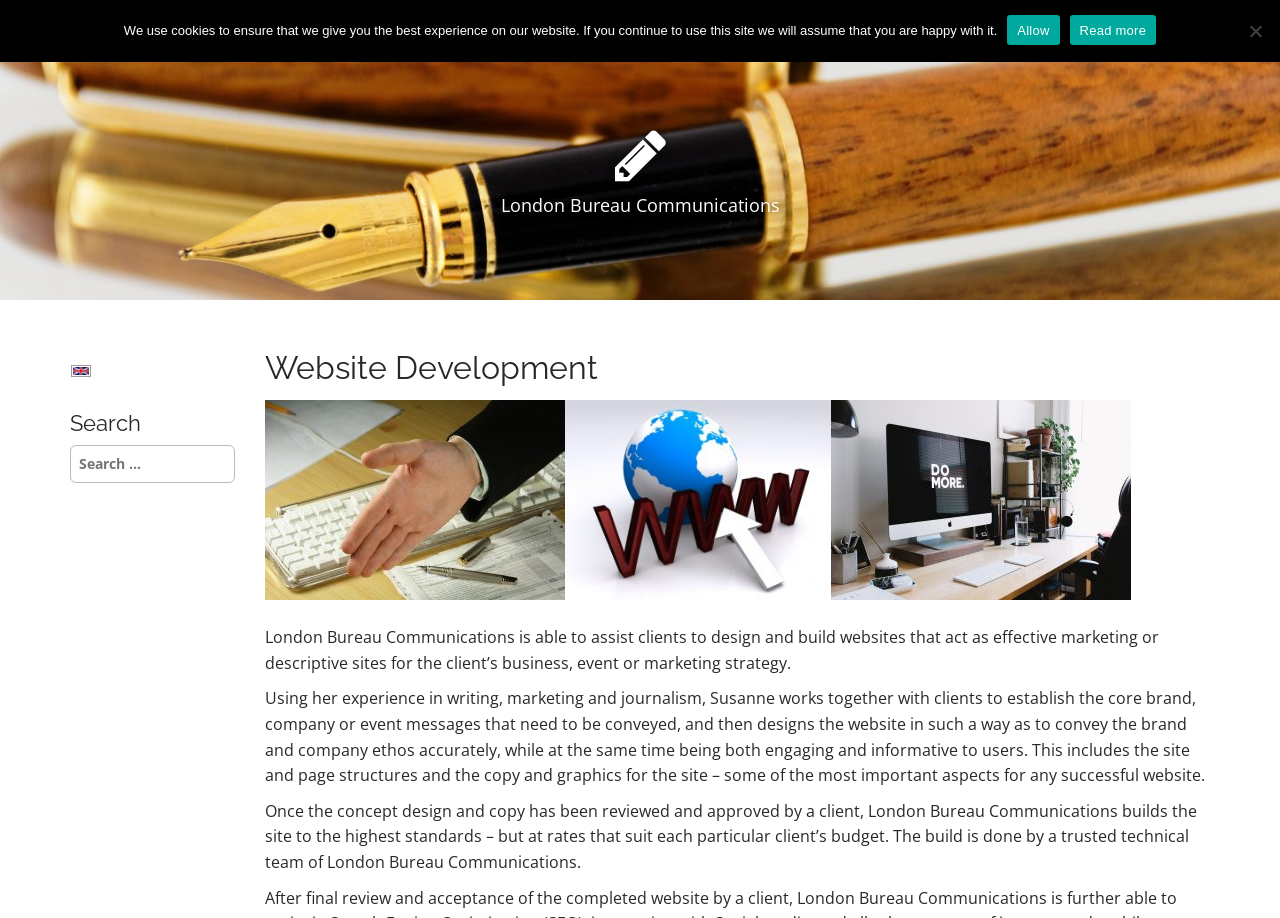Could you highlight the region that needs to be clicked to execute the instruction: "Click English"?

[0.055, 0.392, 0.072, 0.415]